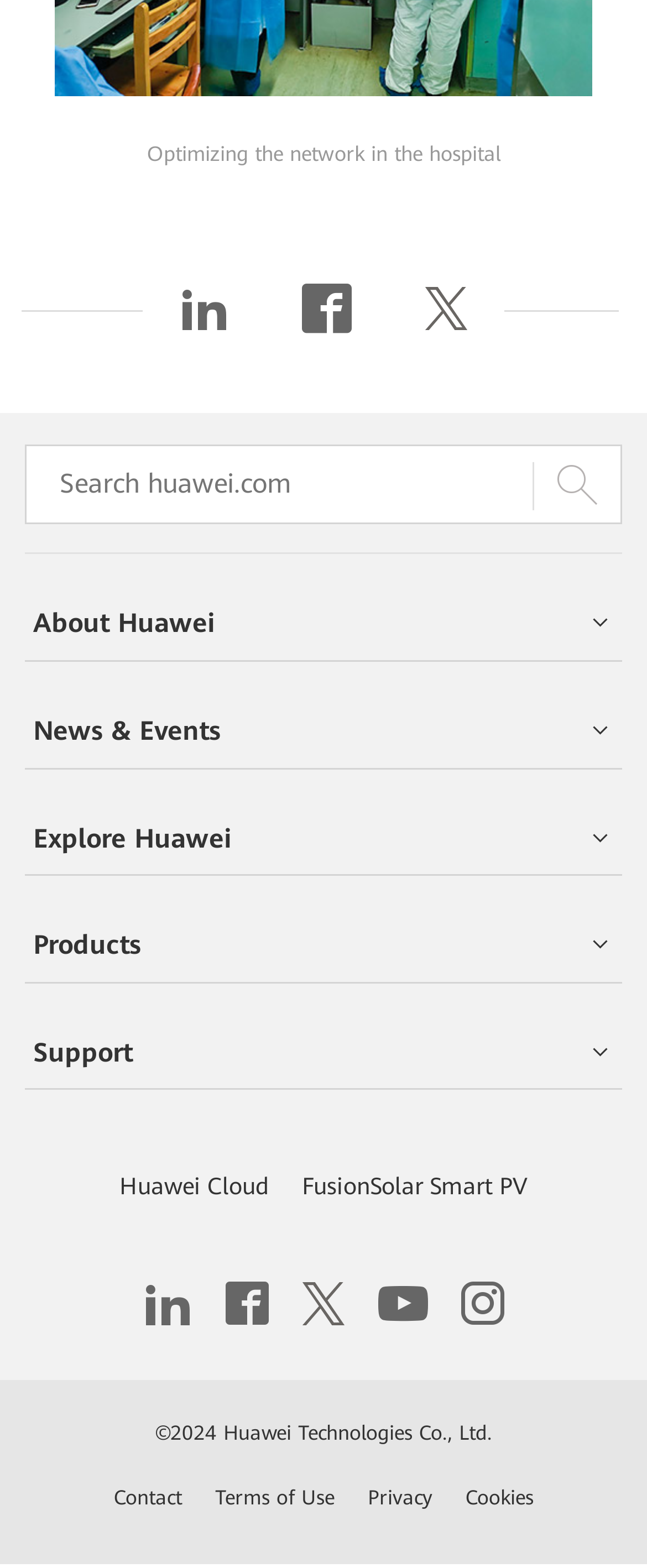Using the information in the image, give a detailed answer to the following question: How many links are available in the footer section?

I counted the links available in the footer section, which are 'About Huawei', 'News & Events', 'Explore Huawei', 'Products', and 'Support'.